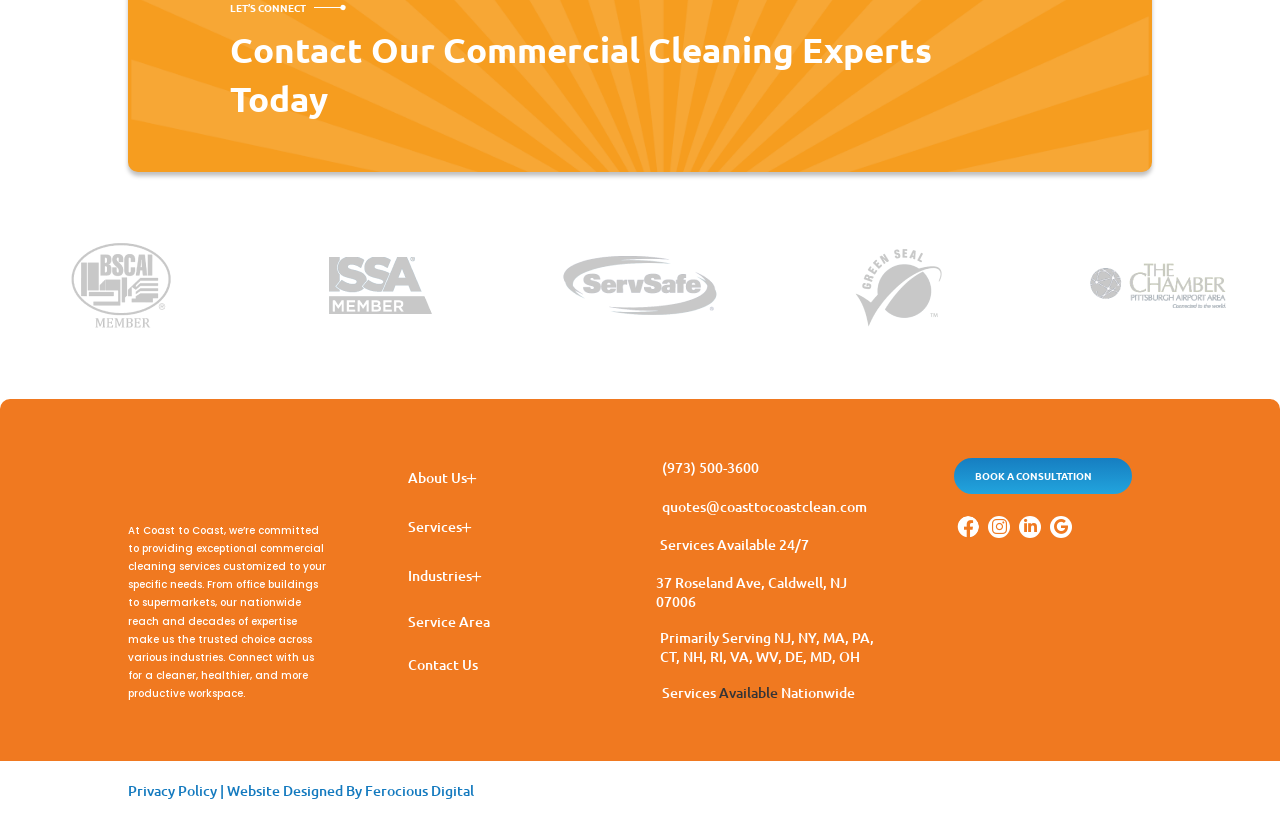Please find the bounding box coordinates of the element's region to be clicked to carry out this instruction: "View the services provided".

[0.319, 0.63, 0.361, 0.653]